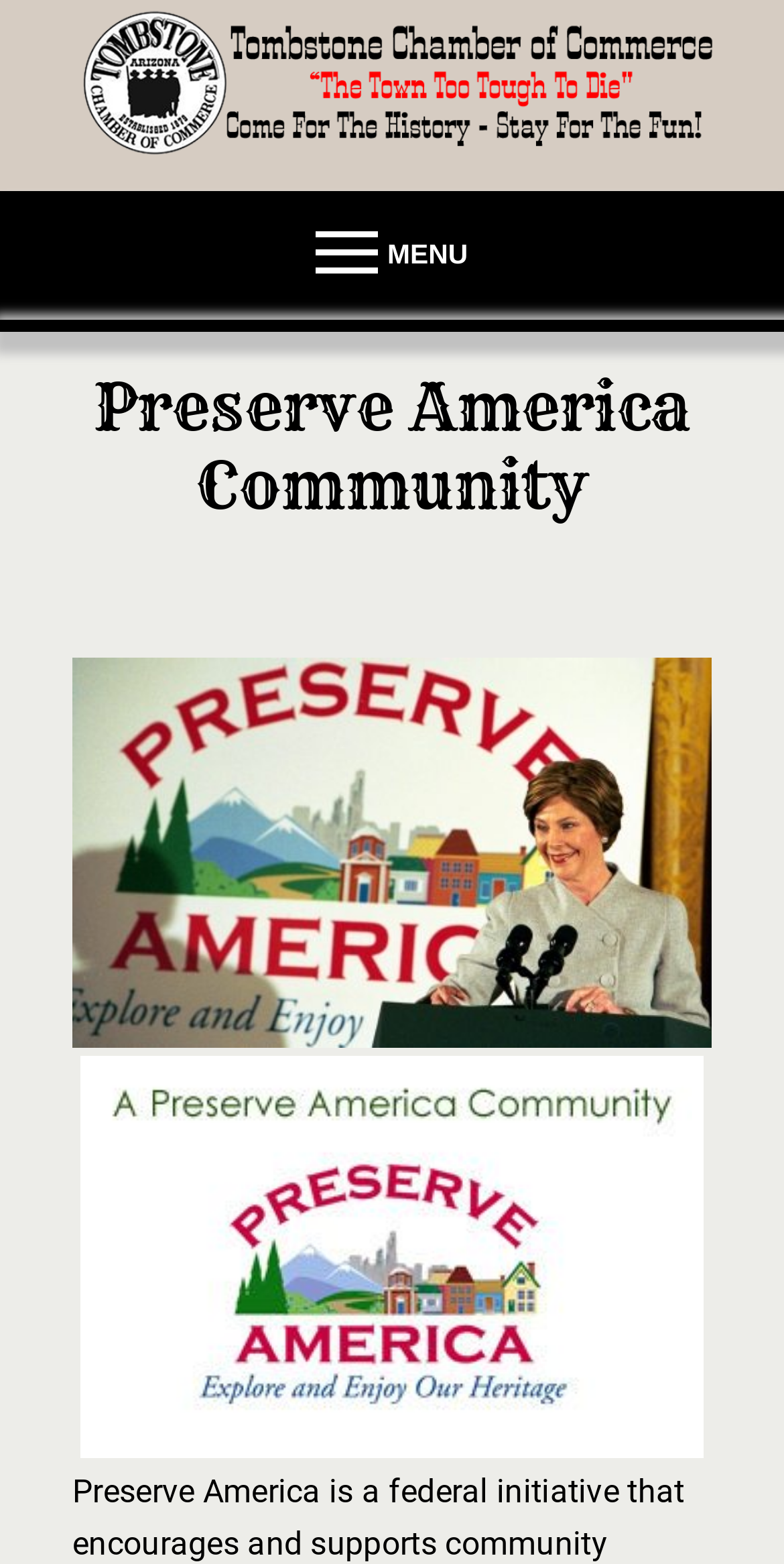How many images are on the webpage?
Based on the visual content, answer with a single word or a brief phrase.

3